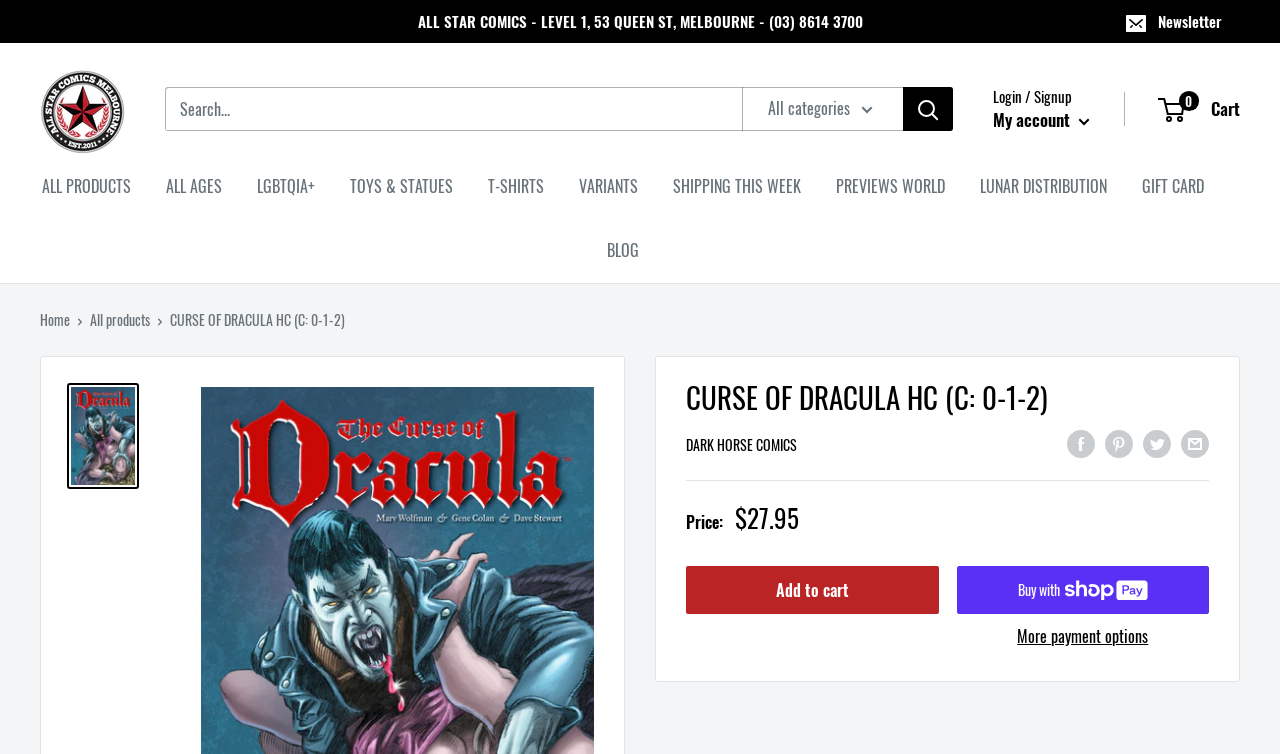Can you specify the bounding box coordinates of the area that needs to be clicked to fulfill the following instruction: "Search for a product"?

[0.129, 0.115, 0.745, 0.174]